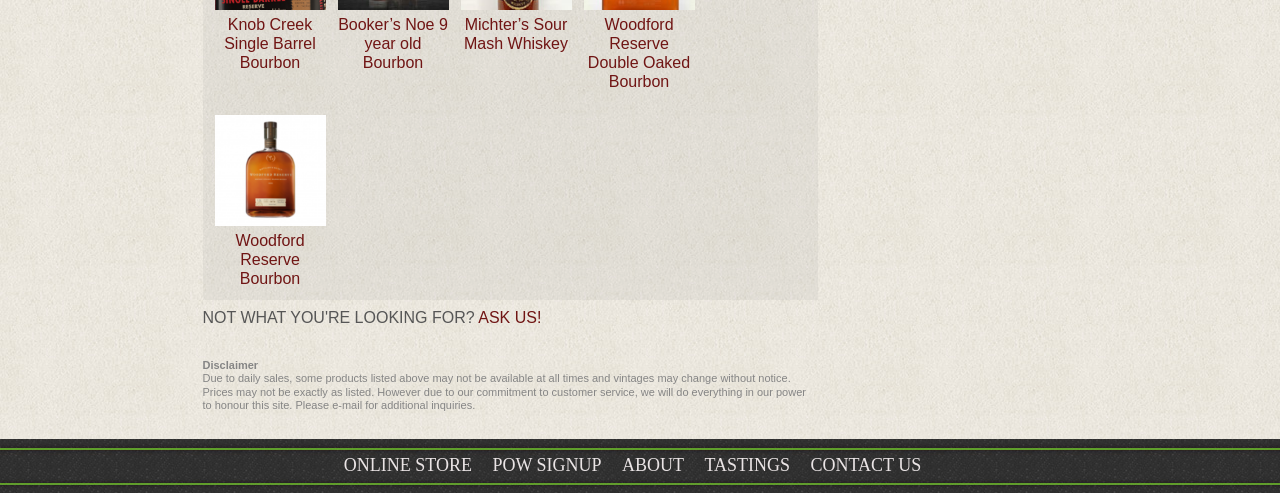Please identify the bounding box coordinates of the element's region that I should click in order to complete the following instruction: "Contact the team". The bounding box coordinates consist of four float numbers between 0 and 1, i.e., [left, top, right, bottom].

[0.633, 0.923, 0.72, 0.964]